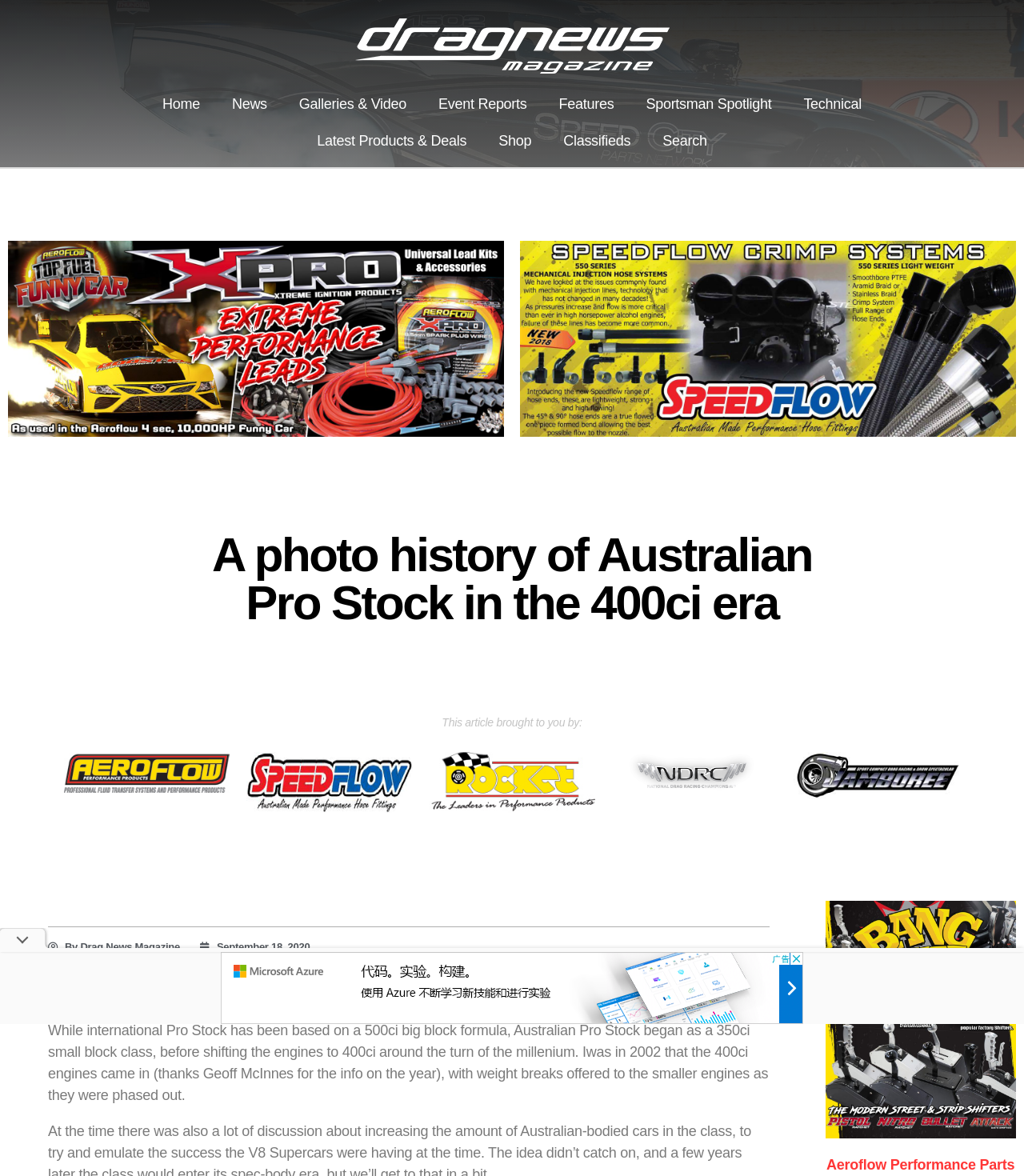Can you specify the bounding box coordinates of the area that needs to be clicked to fulfill the following instruction: "Click the 'Feedback' link"?

None